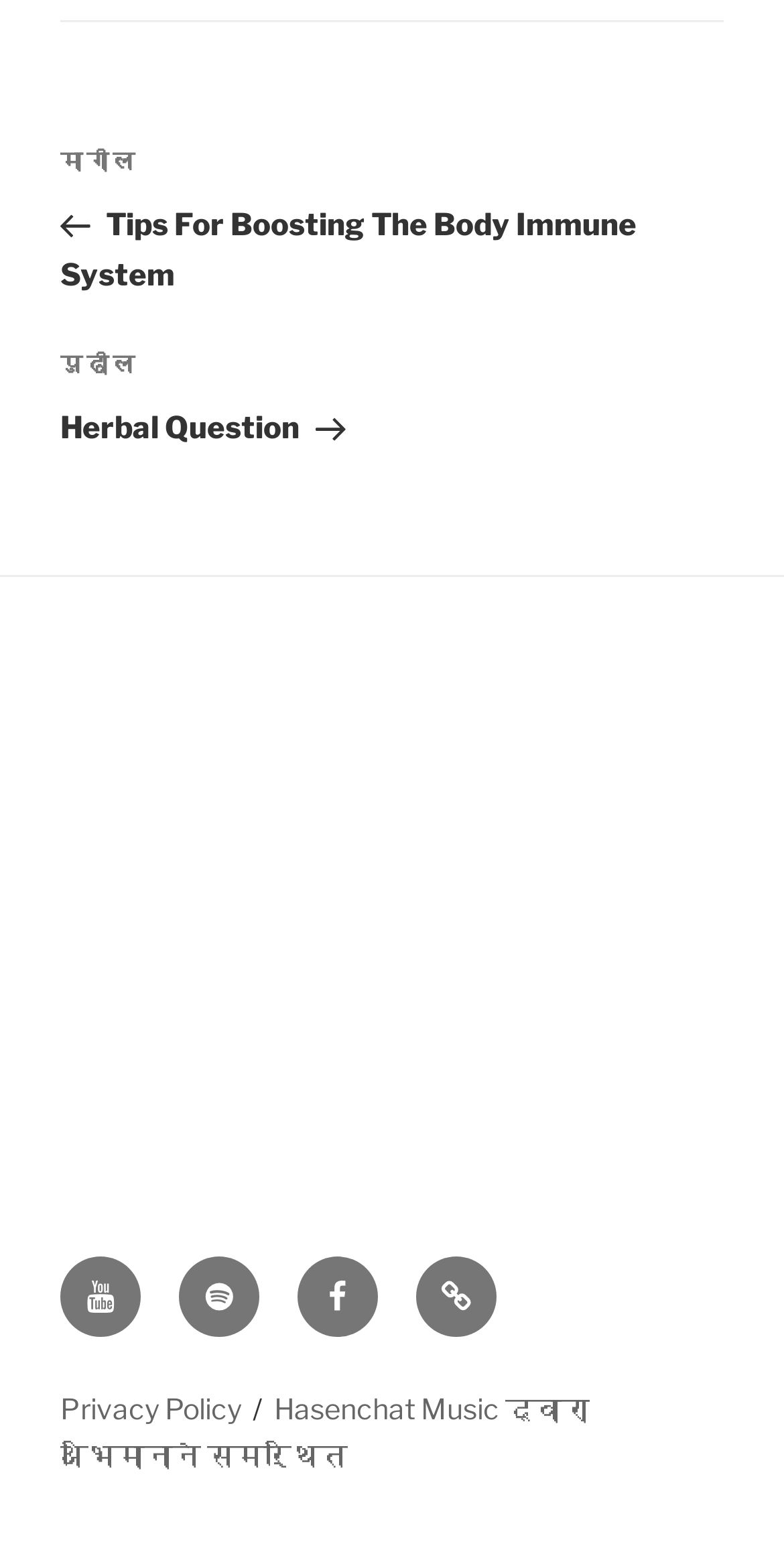How many social links are in the footer?
Carefully analyze the image and provide a detailed answer to the question.

I counted the number of links in the footer navigation section, which are Youtube, Spotify, Facebook, and Sitemap, totaling 4 social links.